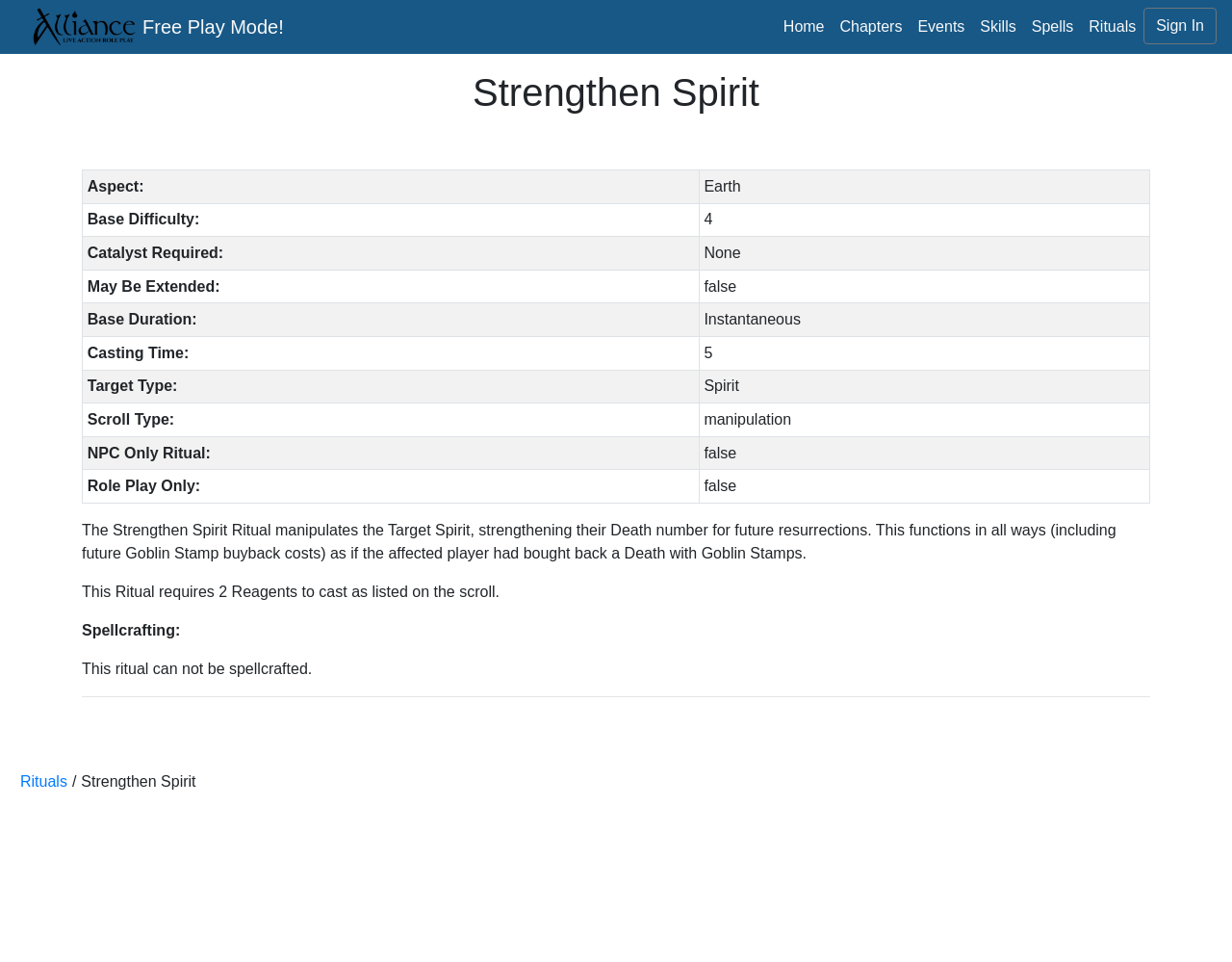Refer to the screenshot and answer the following question in detail:
Can the ritual be spellcrafted?

The answer can be found in the text 'This ritual can not be spellcrafted.' which is located below the 'Spellcrafting:' heading.